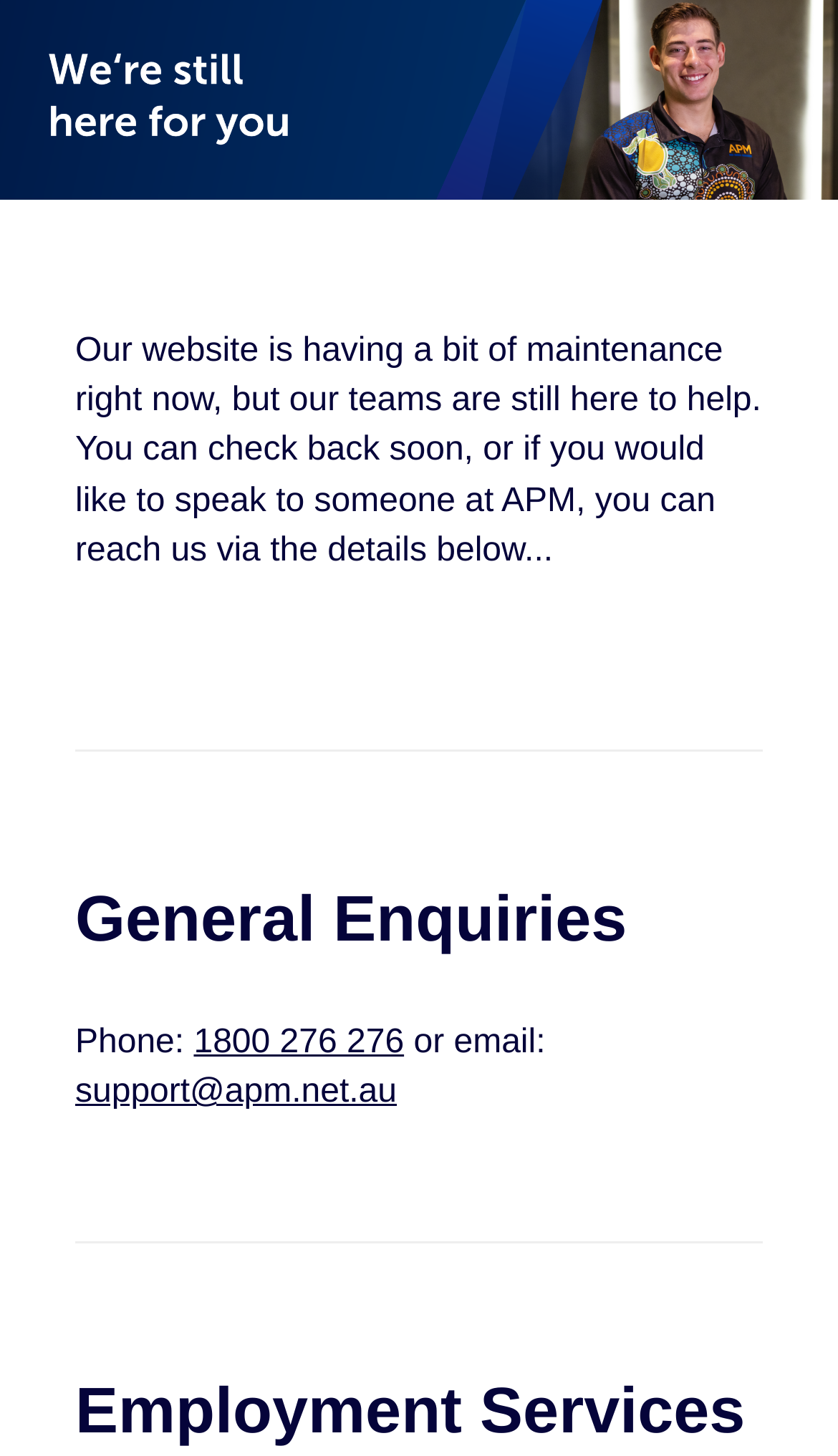Please give a one-word or short phrase response to the following question: 
What is the current status of the website?

Under maintenance